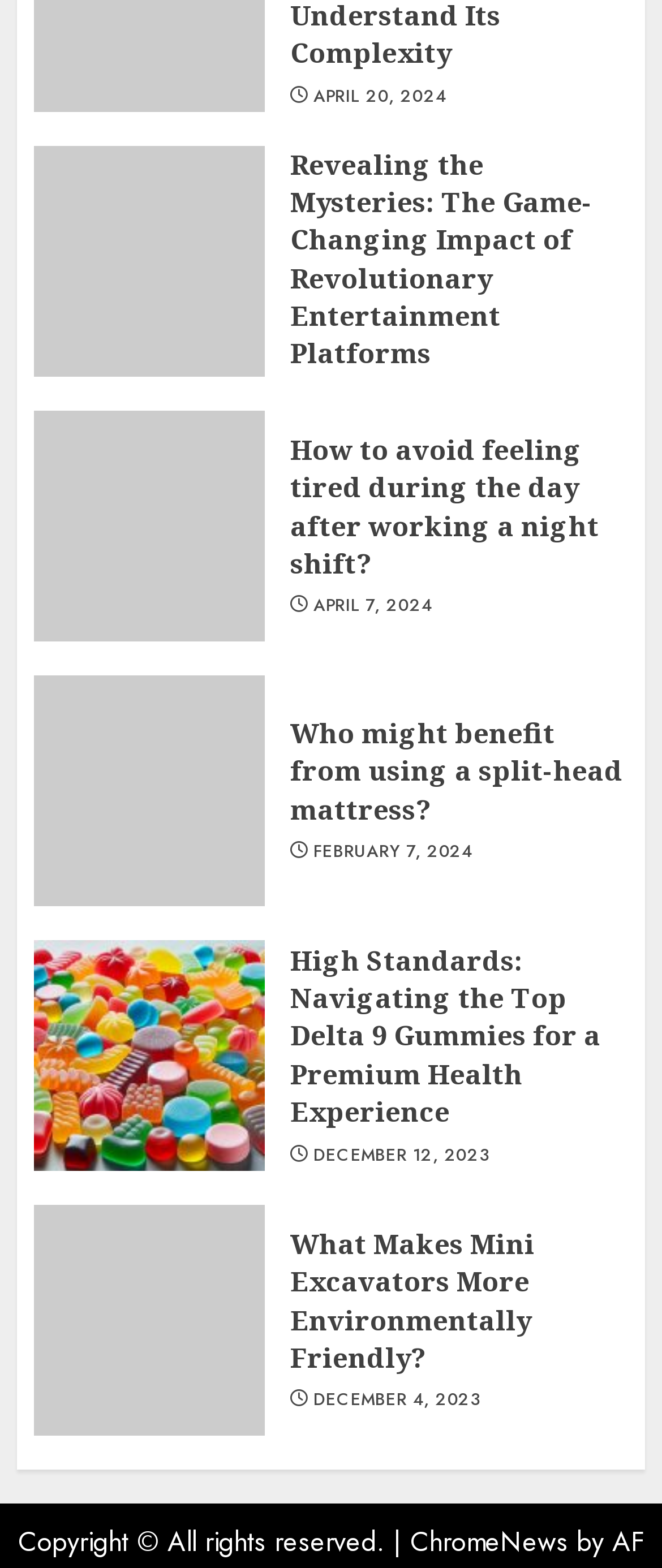Provide the bounding box coordinates of the HTML element described by the text: "December 12, 2023".

[0.473, 0.729, 0.74, 0.744]